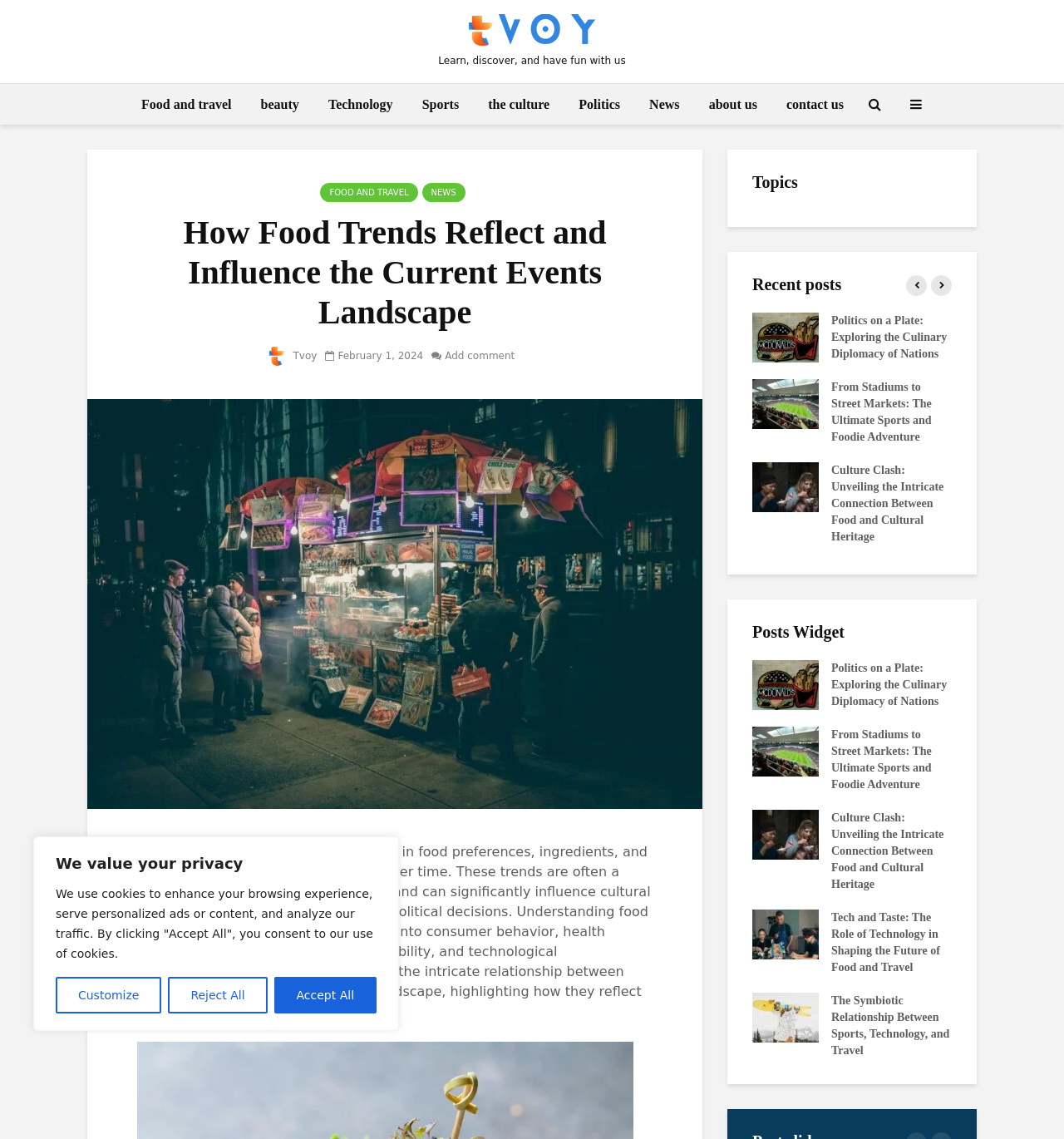Give a one-word or one-phrase response to the question:
What is the topic of the article with the image of a plate?

Politics on a Plate